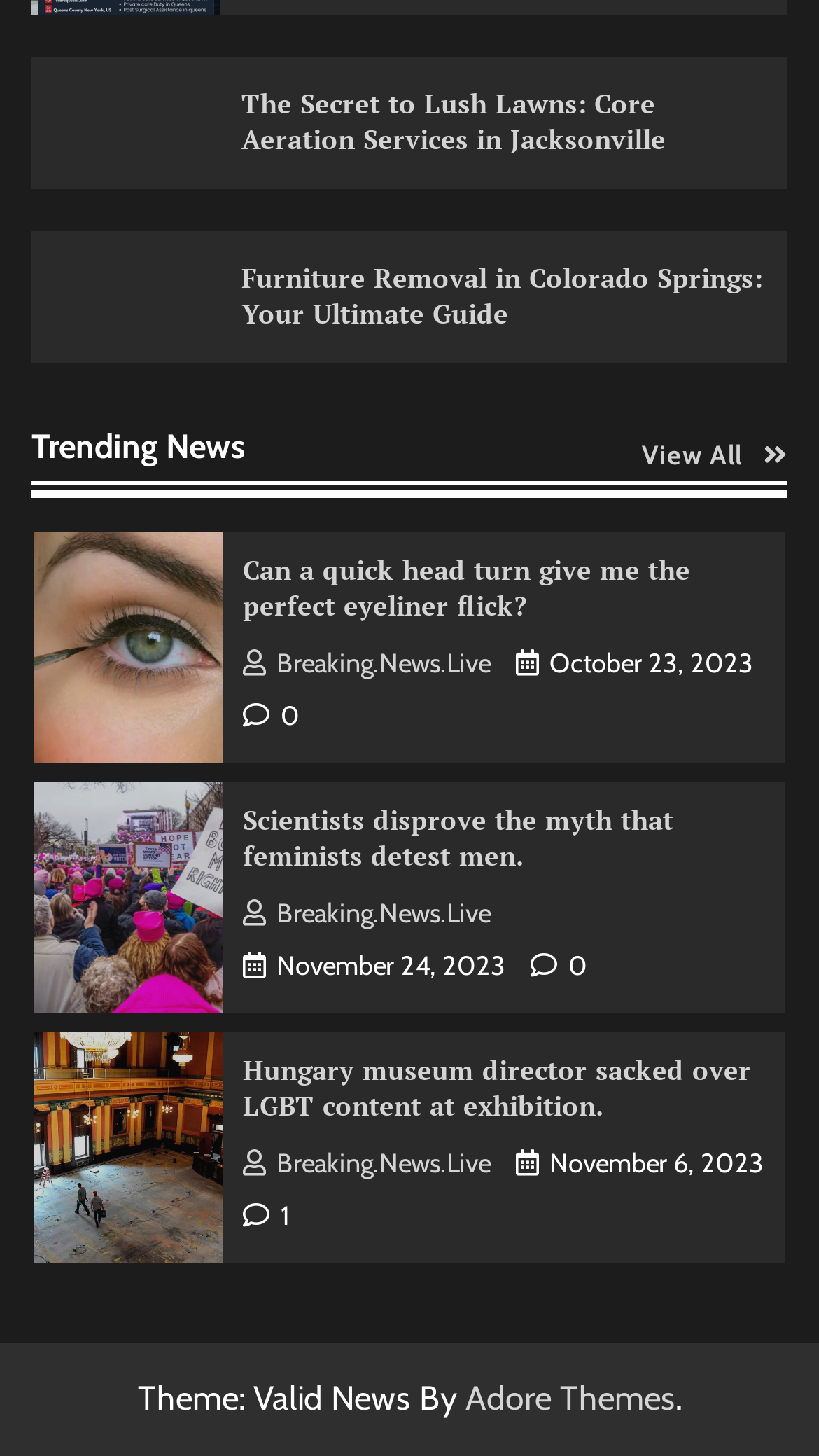Determine the bounding box coordinates of the clickable region to carry out the instruction: "View Core Aeration Services in Jacksonville".

[0.038, 0.039, 0.269, 0.13]